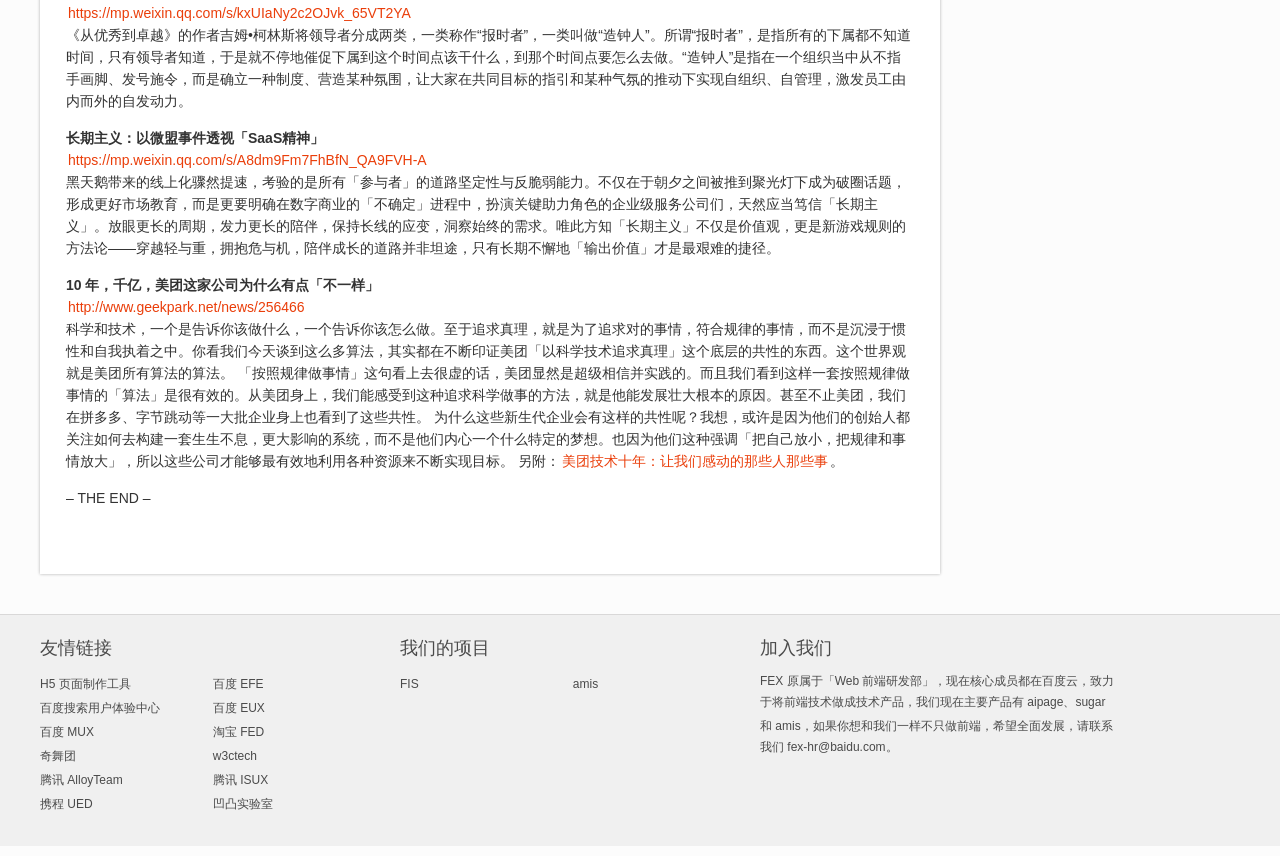Analyze the image and give a detailed response to the question:
How many links are there in the '我们的项目' category?

I found the number of links in the '我们的项目' category by looking at the DescriptionListDetail element with ID 100, which contains two links, 'FIS' and 'amis'.